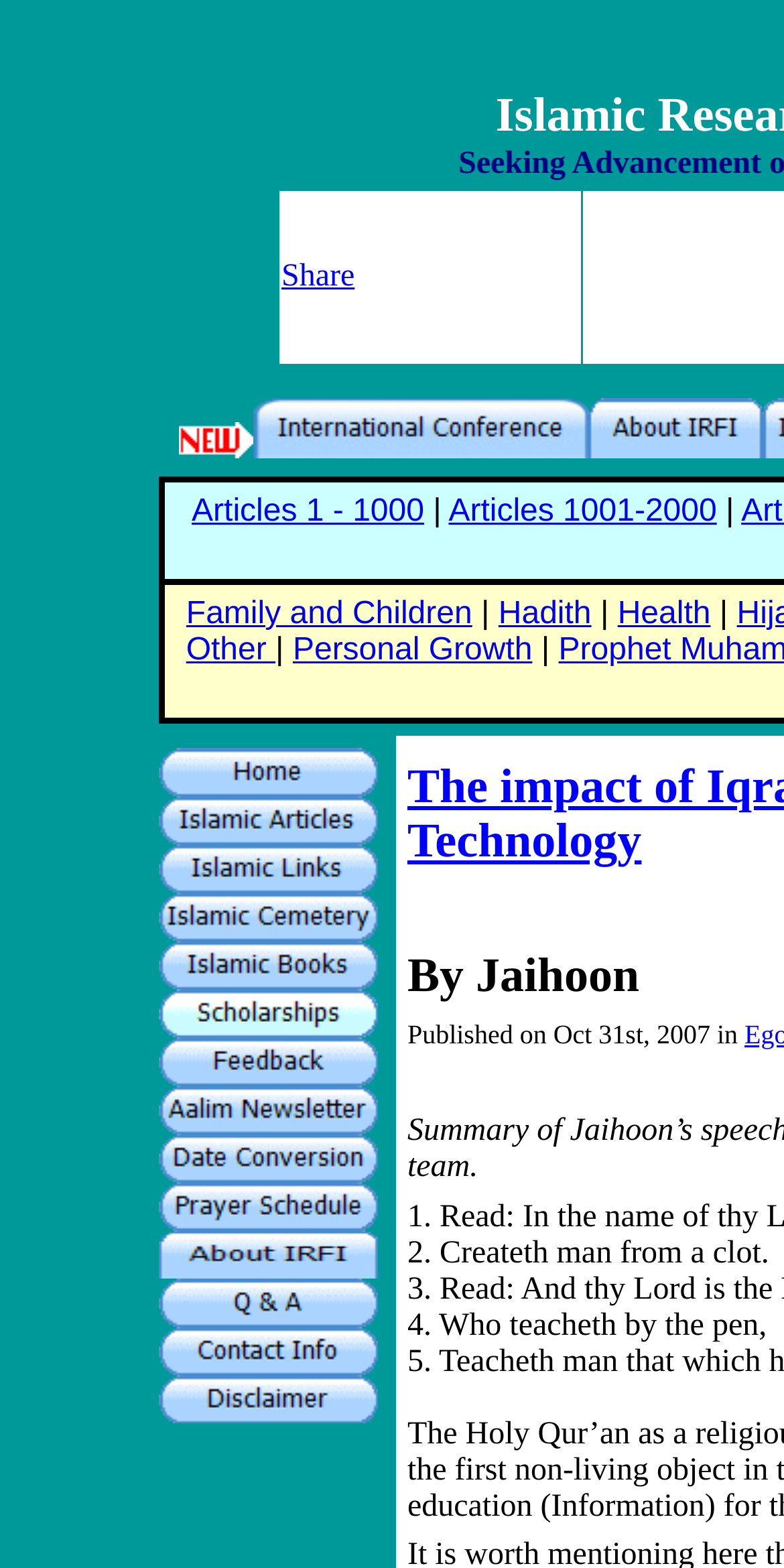Locate and provide the bounding box coordinates for the HTML element that matches this description: "Accept".

None